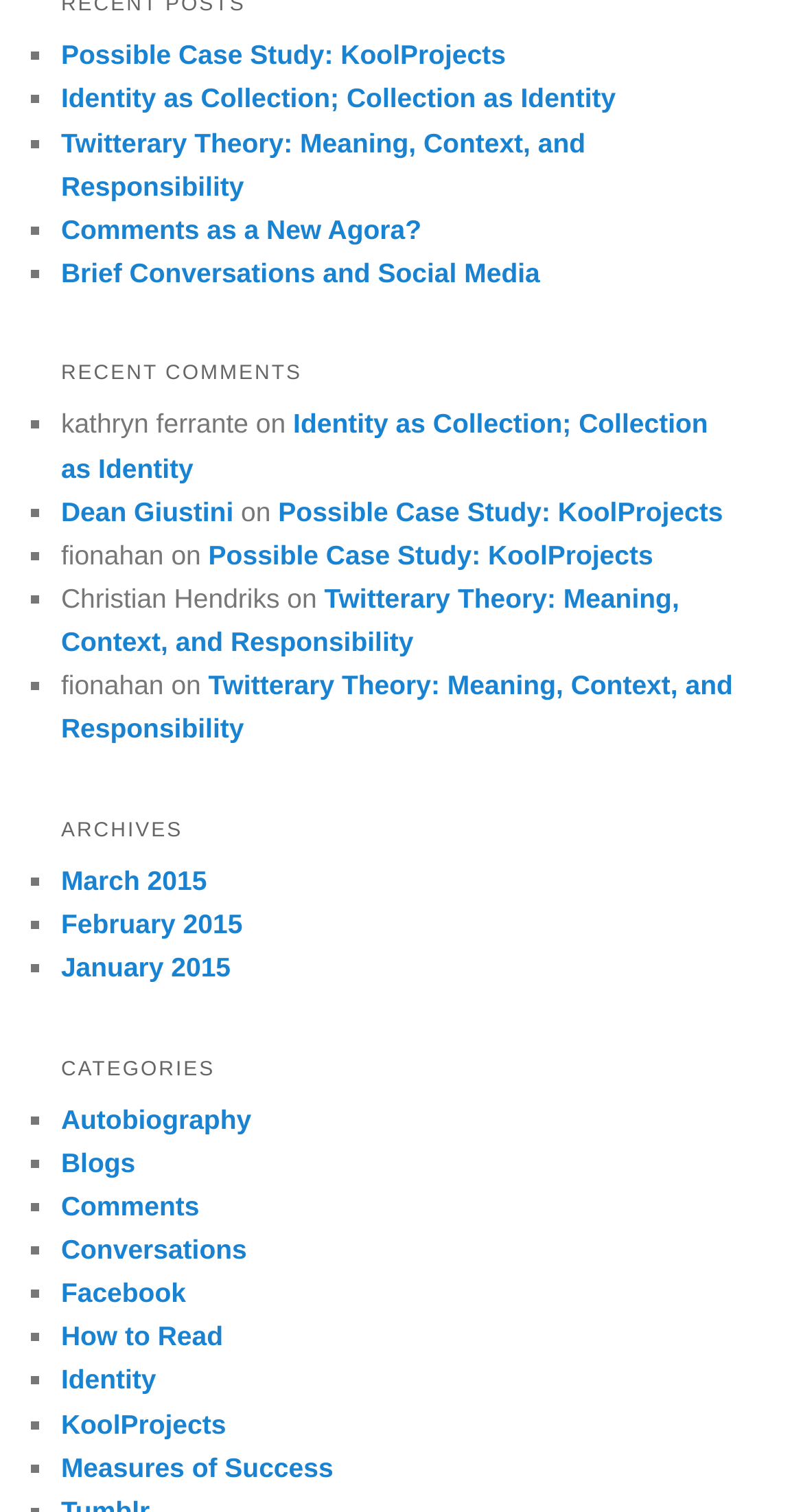Provide the bounding box coordinates for the area that should be clicked to complete the instruction: "Check the conversation 'Twitterary Theory: Meaning, Context, and Responsibility'".

[0.076, 0.084, 0.729, 0.133]